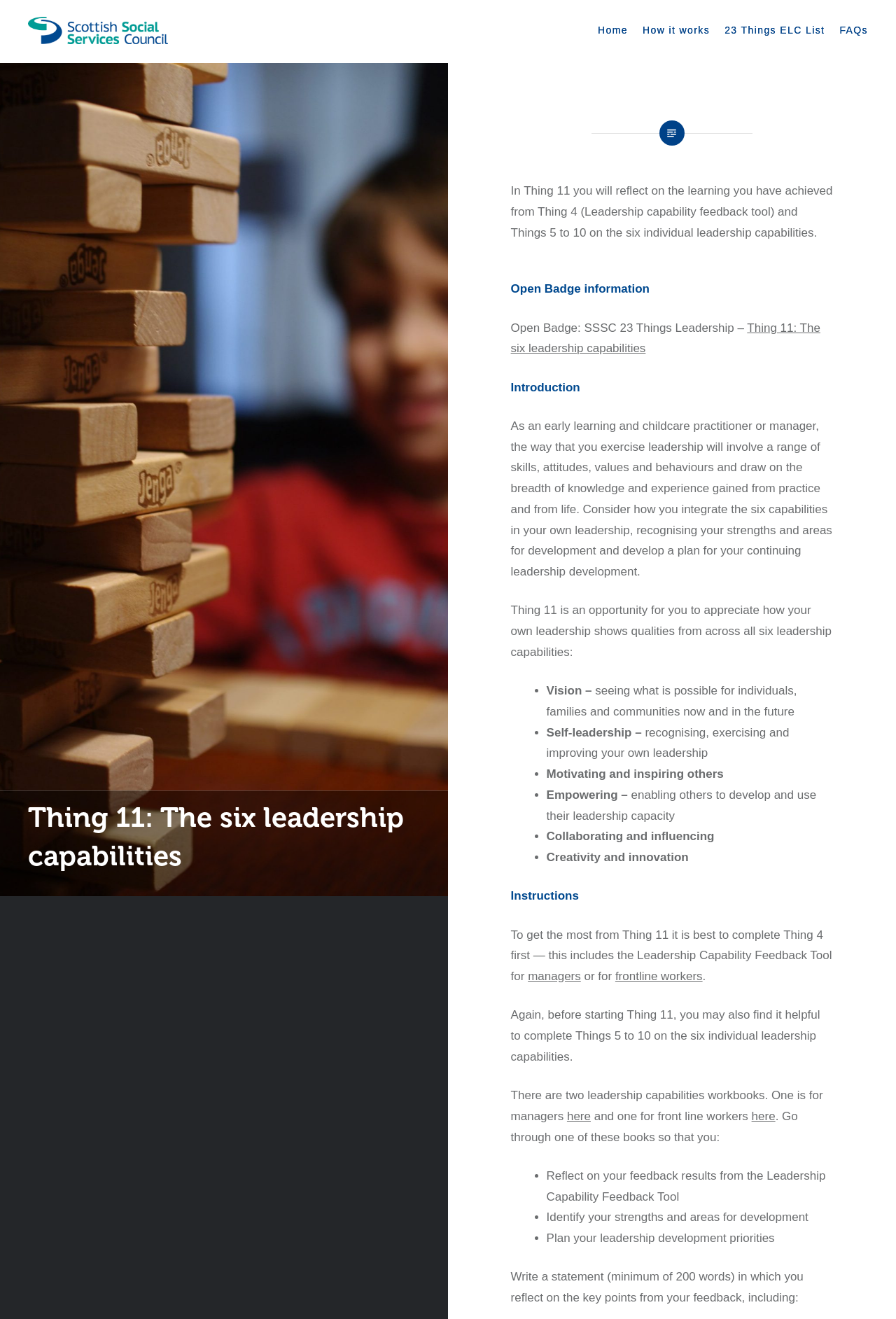Determine the bounding box coordinates of the clickable region to carry out the instruction: "Click the 'Thing 11: The six leadership capabilities' link".

[0.57, 0.243, 0.916, 0.269]